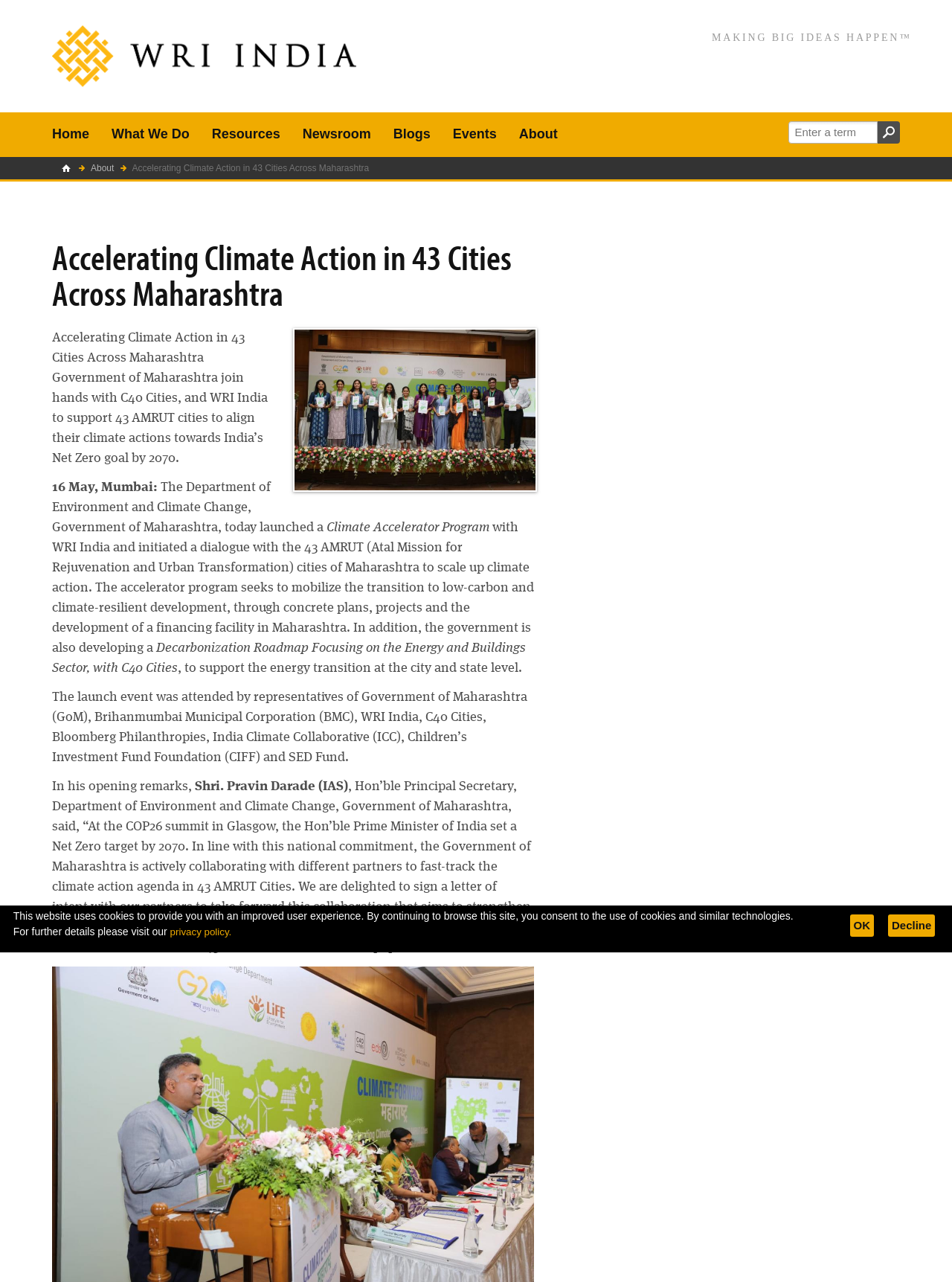Provide a brief response to the question below using a single word or phrase: 
Who launched the Climate Accelerator Program?

Government of Maharashtra